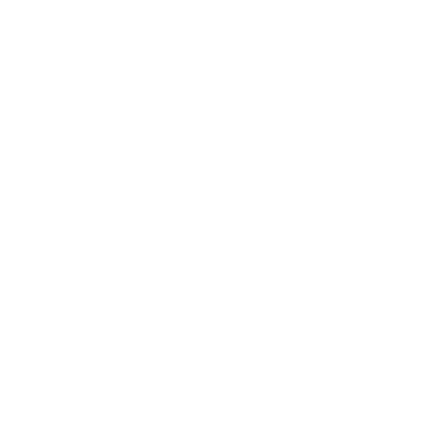Describe every detail you can see in the image.

The image features a detailed representation of a document folder, showcasing its elegant design and functionality. The folder is designed to accommodate diplomas or certificates, featuring a premium regular leatherette exterior that lends it a sophisticated look. It is lined with double-sided white cardstock panels for durability and a refined finish. 

The folder is specifically sized to hold standard 8.5 x 11.5-inch documents, making it ideal for diplomas. Notable features include a blank cover ready for custom imprinting, double acetate protector overlays for added protection, and eight stylish white ribbon corners. Additionally, the folder includes 3mm foam padding for enhanced sturdiness and a chic silver-grey color, adding a touch of elegance to any presentation. 

This document folder not only provides superb protection for your important documents but also serves as a beautiful display piece for special occasions.